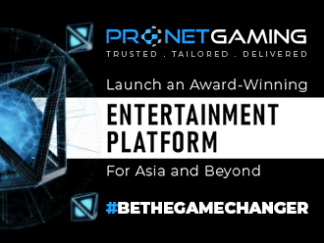What region does the platform serve?
Using the image as a reference, deliver a detailed and thorough answer to the question.

The banner explicitly states that the platform serves 'Asia and Beyond', implying that it caters to a broader audience beyond the Asian region.